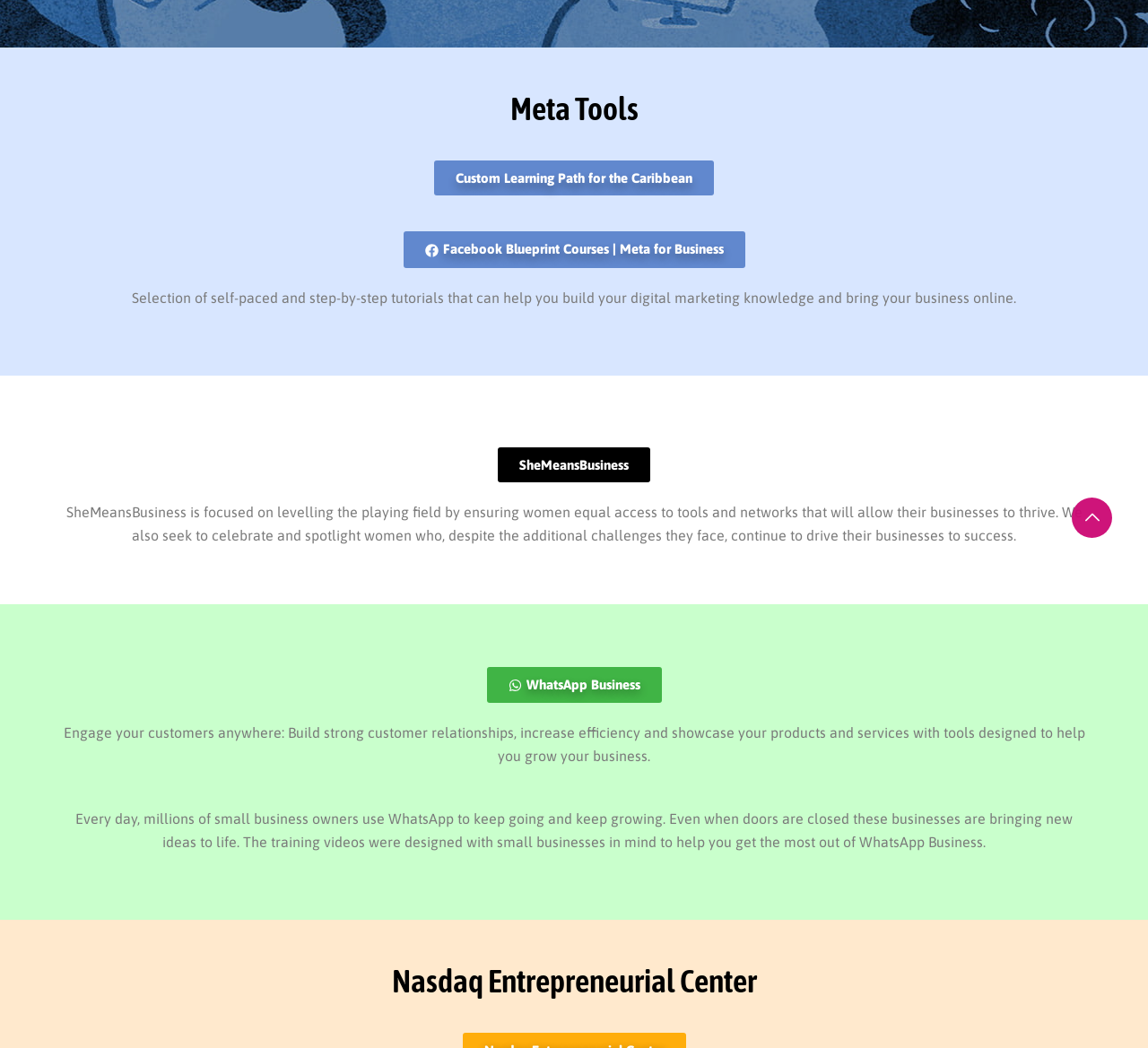Please determine the bounding box coordinates, formatted as (top-left x, top-left y, bottom-right x, bottom-right y), with all values as floating point numbers between 0 and 1. Identify the bounding box of the region described as: WhatsApp Business

[0.424, 0.636, 0.576, 0.671]